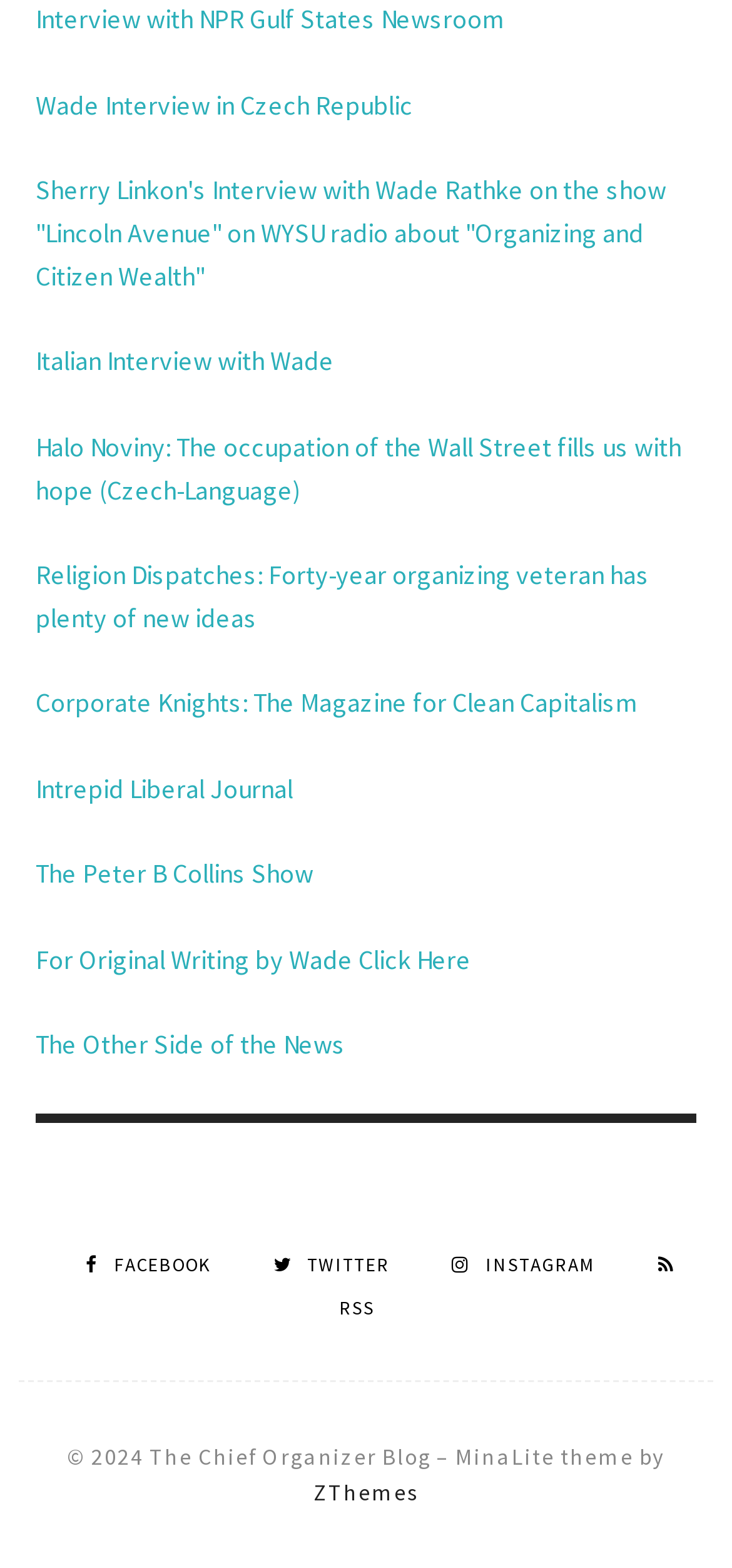Please specify the coordinates of the bounding box for the element that should be clicked to carry out this instruction: "Check out the blog's RSS feed". The coordinates must be four float numbers between 0 and 1, formatted as [left, top, right, bottom].

[0.45, 0.799, 0.922, 0.842]